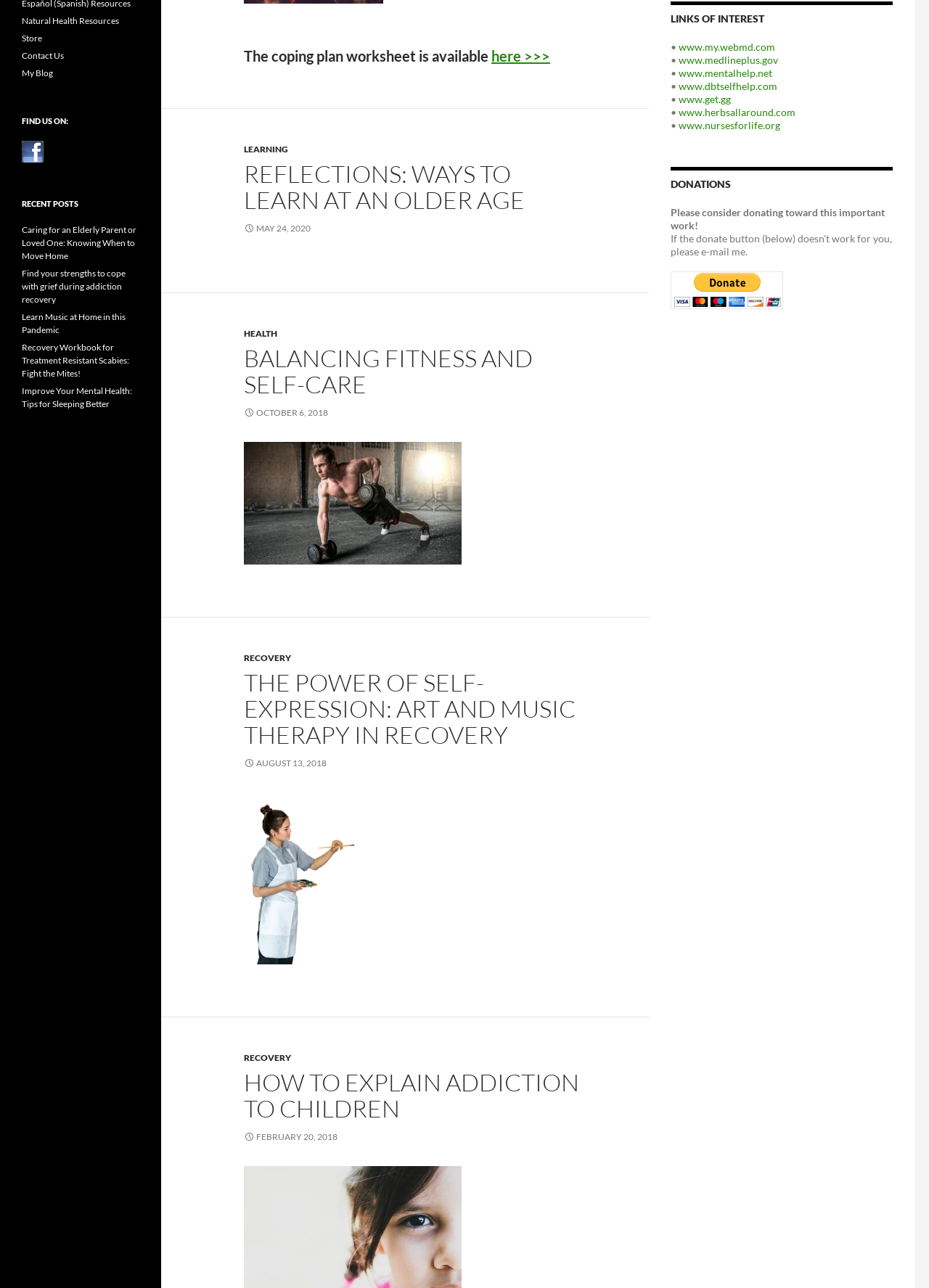For the element described, predict the bounding box coordinates as (top-left x, top-left y, bottom-right x, bottom-right y). All values should be between 0 and 1. Element description: alt="Woman expressing herself through painting"

[0.262, 0.675, 0.394, 0.686]